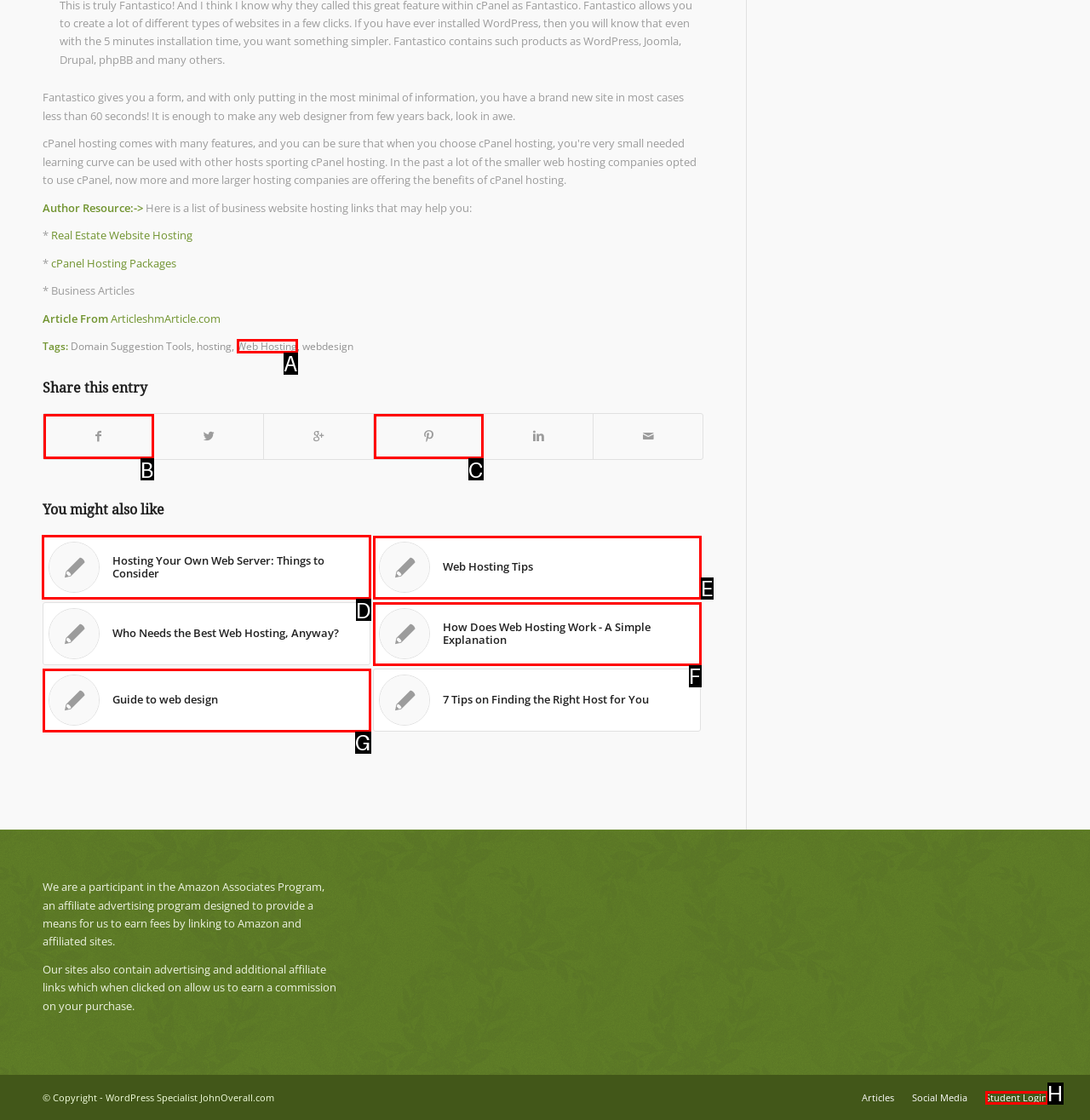Specify which element within the red bounding boxes should be clicked for this task: Read 'Hosting Your Own Web Server: Things to Consider' Respond with the letter of the correct option.

D